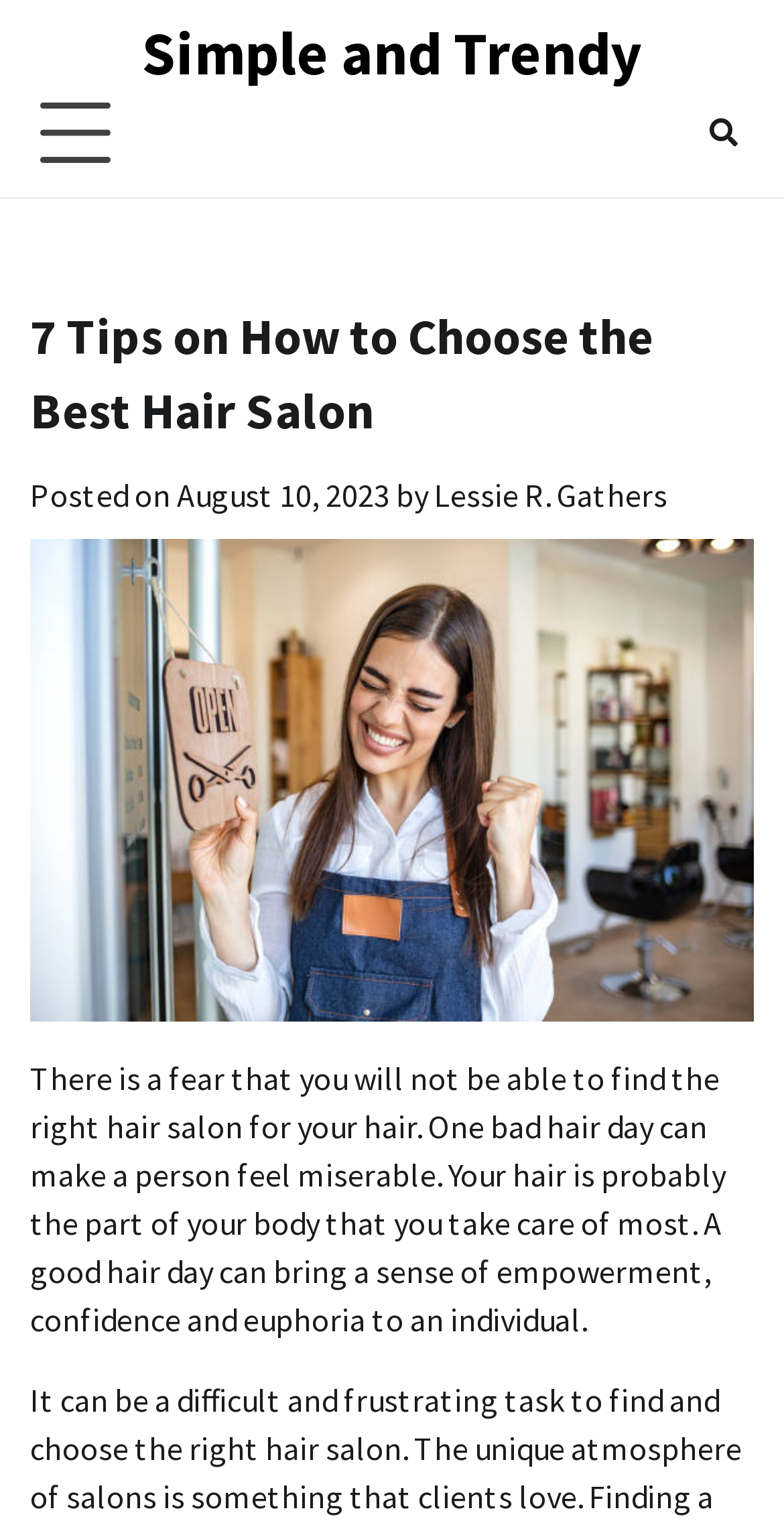Who wrote the article?
Provide an in-depth and detailed explanation in response to the question.

I found the author's name by looking at the text 'by' followed by a link with the text 'Lessie R. Gathers', which indicates that Lessie R. Gathers is the author of the article.